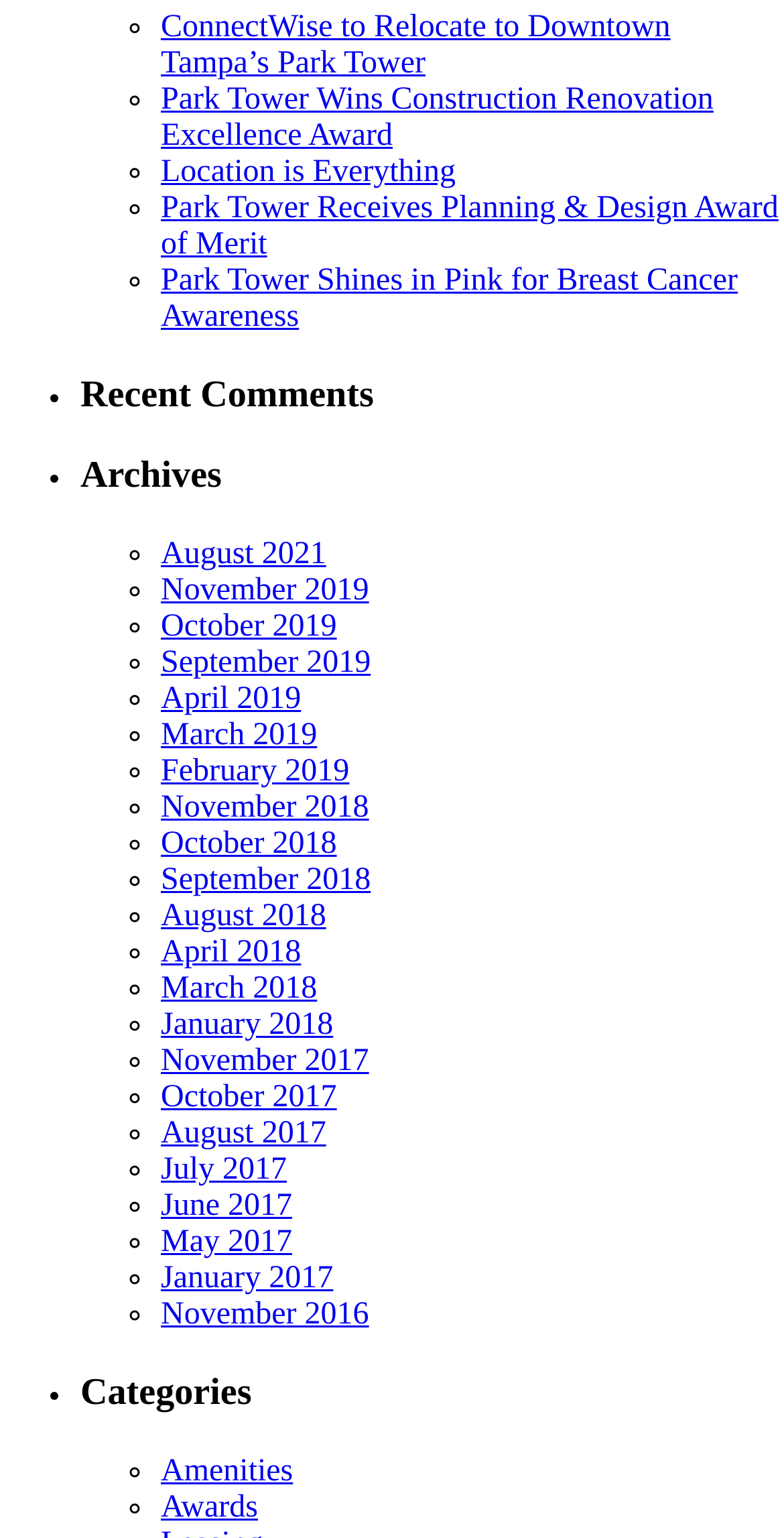Provide the bounding box coordinates of the HTML element this sentence describes: "January 2018". The bounding box coordinates consist of four float numbers between 0 and 1, i.e., [left, top, right, bottom].

[0.205, 0.655, 0.425, 0.678]